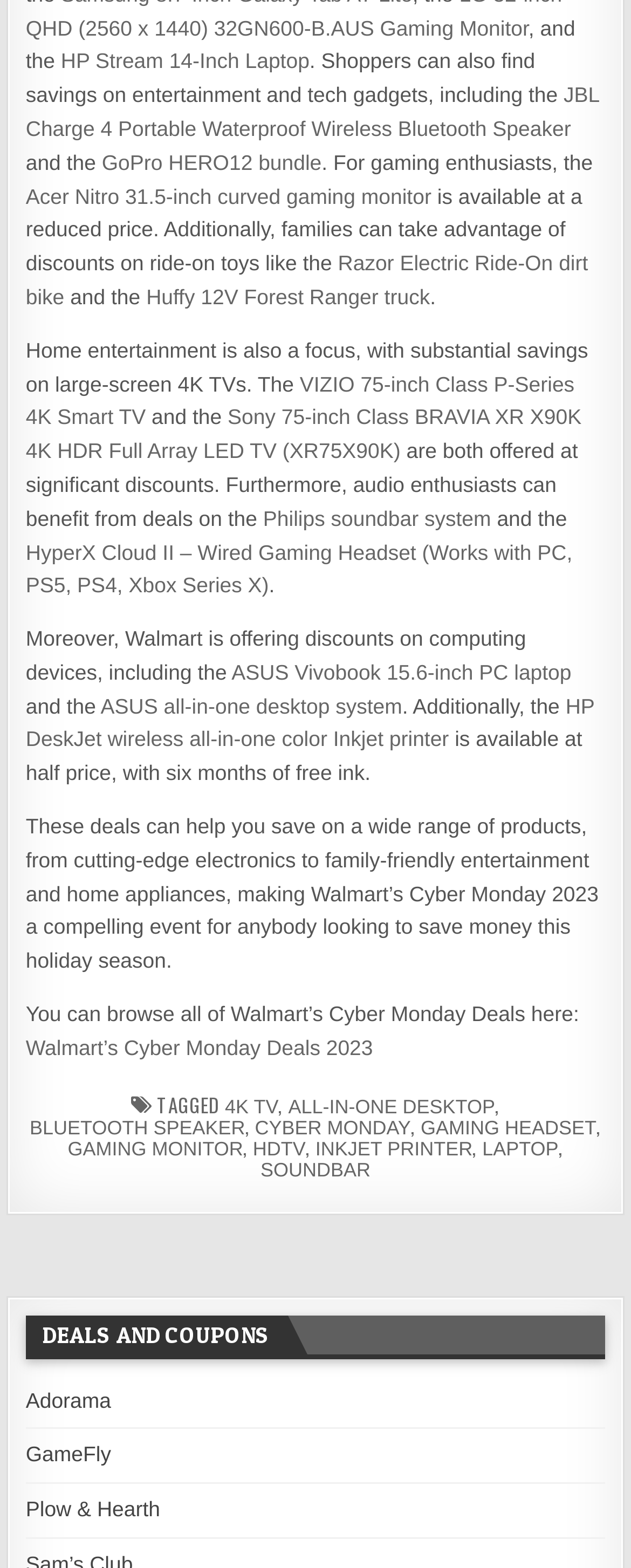Please predict the bounding box coordinates of the element's region where a click is necessary to complete the following instruction: "Click on HP Stream 14-Inch Laptop". The coordinates should be represented by four float numbers between 0 and 1, i.e., [left, top, right, bottom].

[0.096, 0.031, 0.49, 0.047]